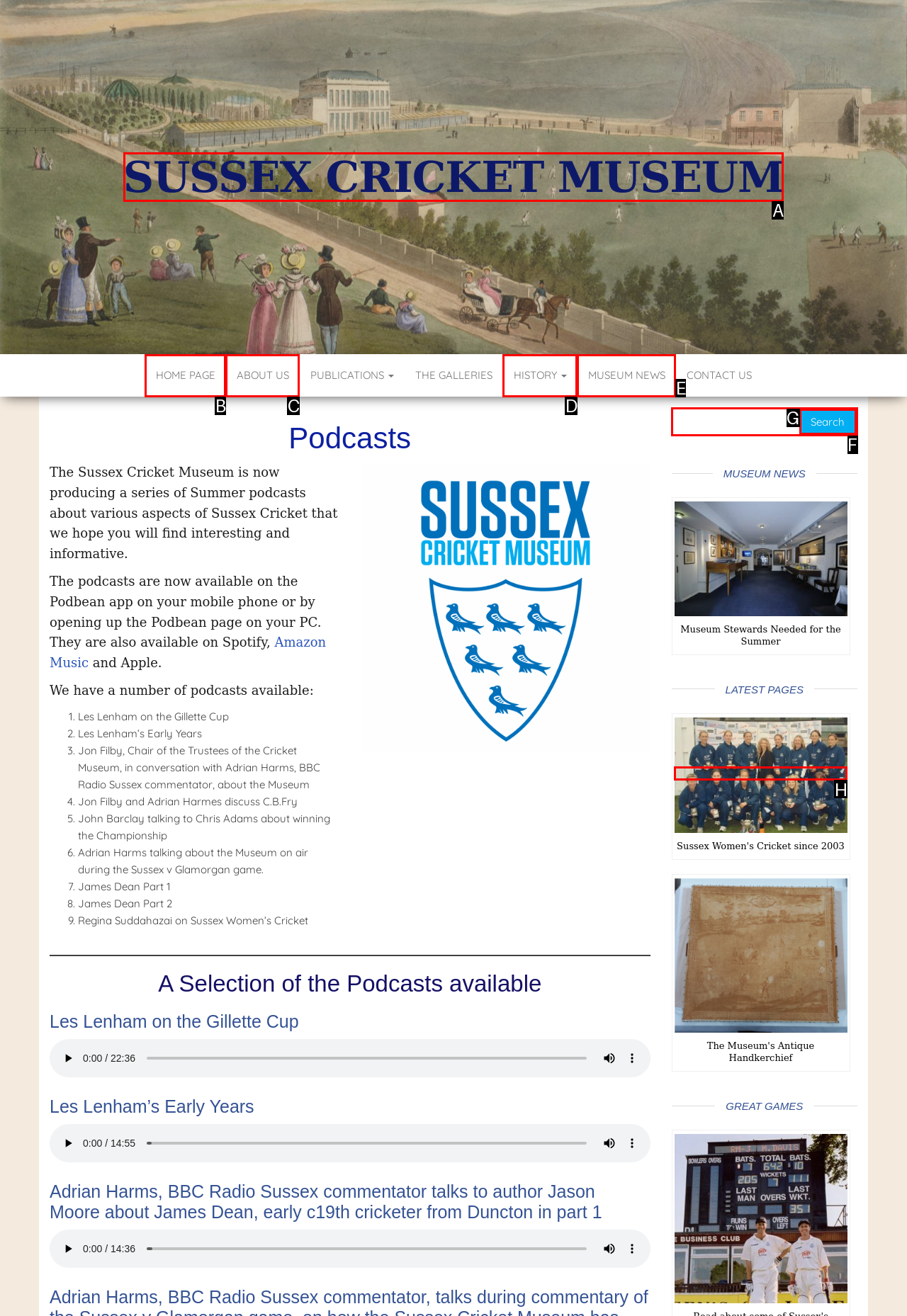Select the HTML element to finish the task: Click on the 'SUSSEX CRICKET MUSEUM' link Reply with the letter of the correct option.

A